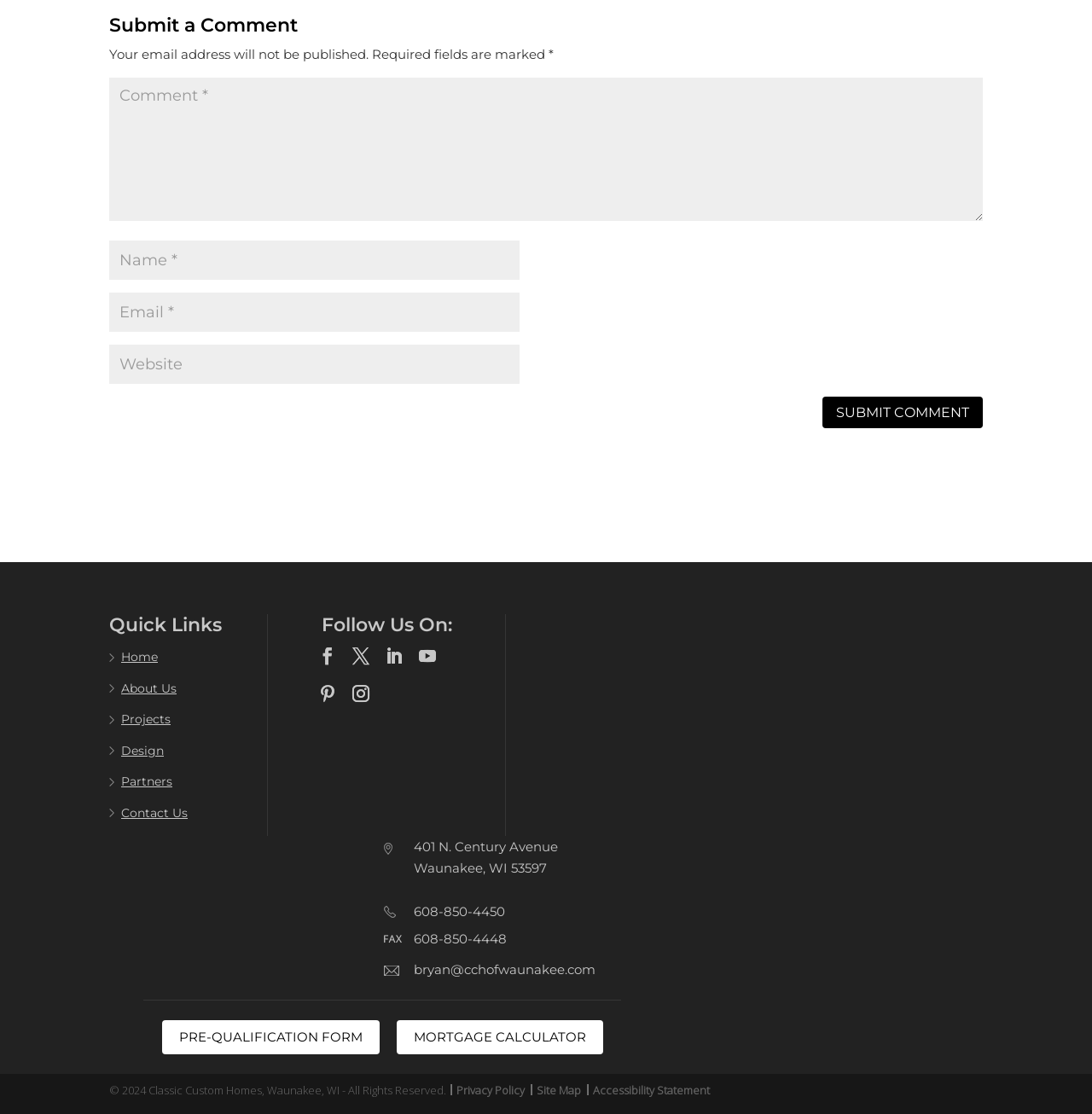Please locate the bounding box coordinates for the element that should be clicked to achieve the following instruction: "Enter your name". Ensure the coordinates are given as four float numbers between 0 and 1, i.e., [left, top, right, bottom].

[0.1, 0.216, 0.476, 0.251]